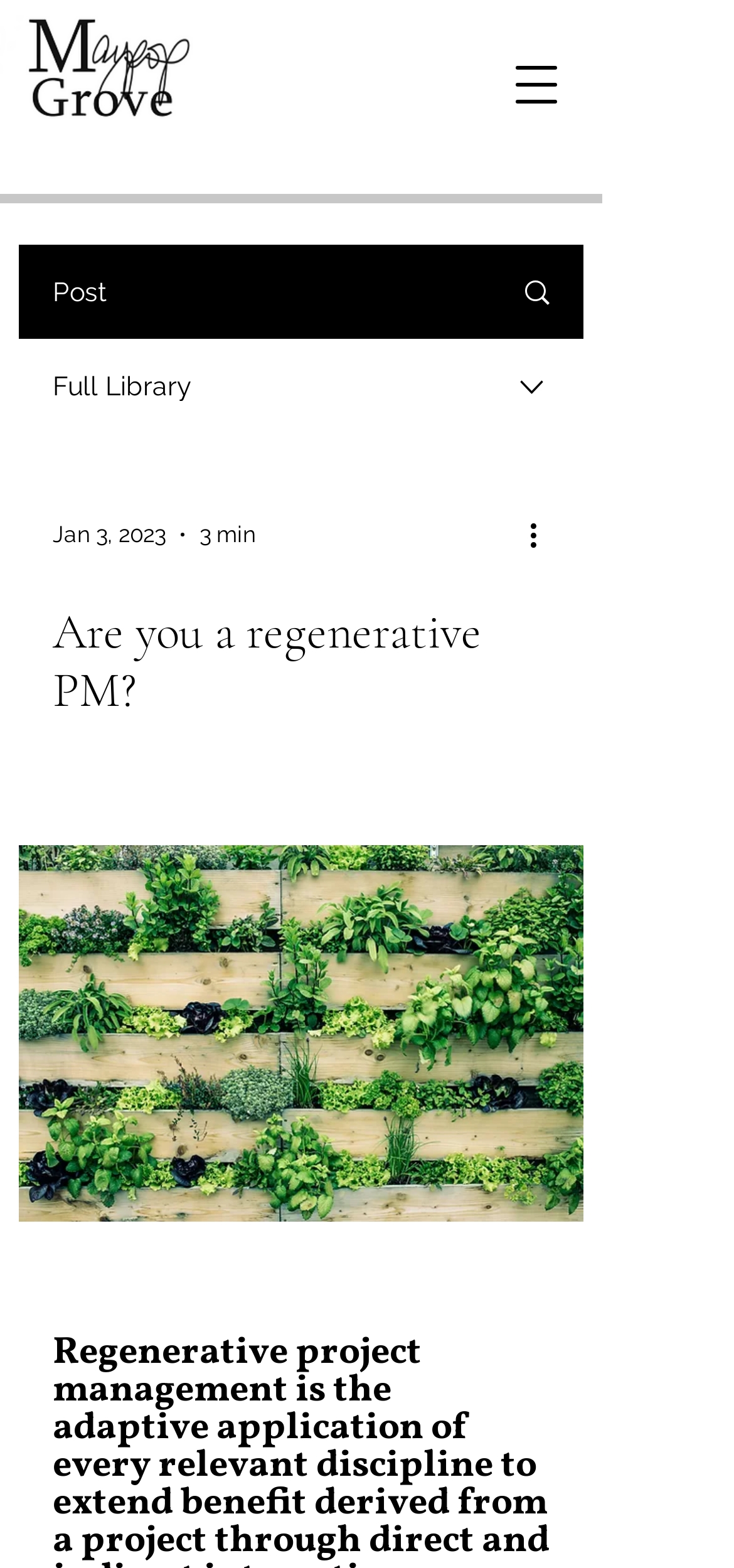Given the description "aria-label="More actions"", provide the bounding box coordinates of the corresponding UI element.

[0.713, 0.327, 0.774, 0.355]